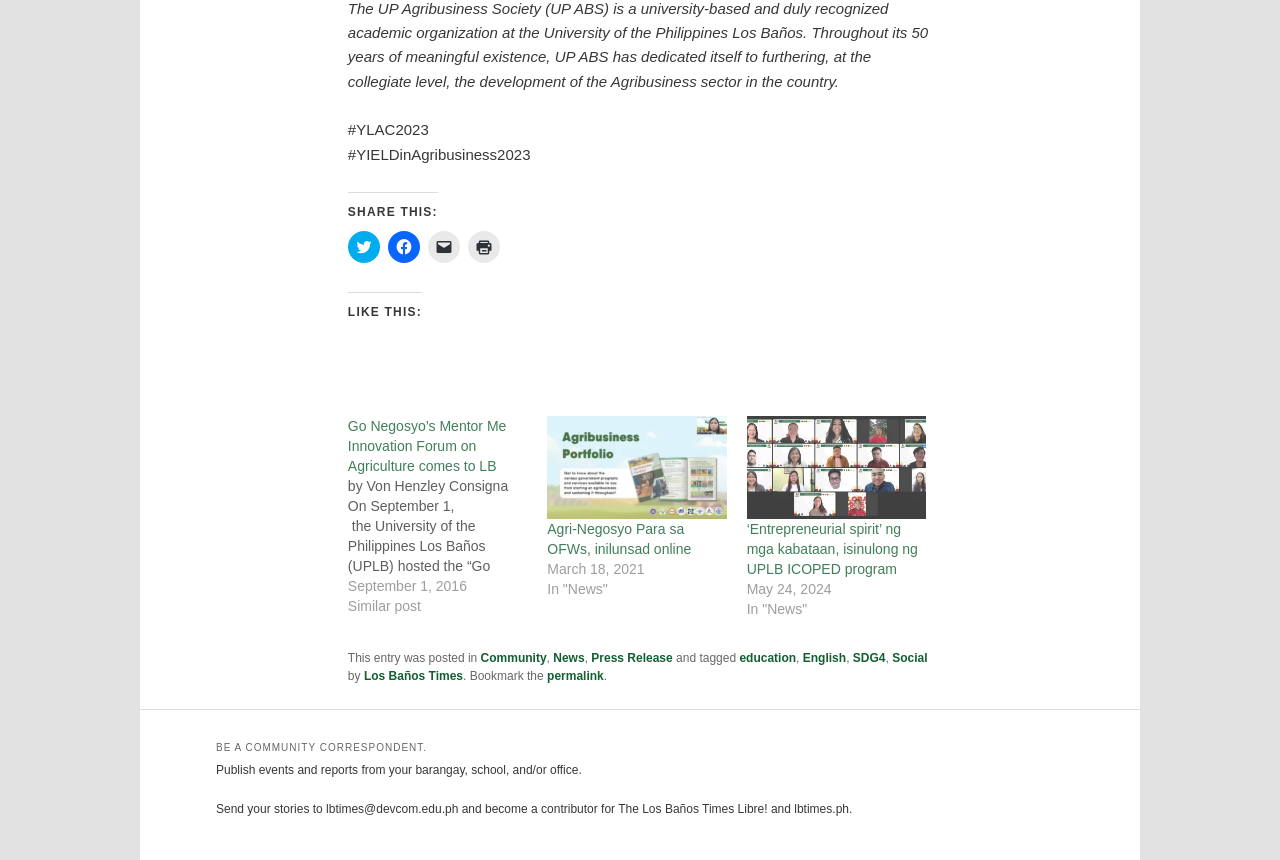Bounding box coordinates are specified in the format (top-left x, top-left y, bottom-right x, bottom-right y). All values are floating point numbers bounded between 0 and 1. Please provide the bounding box coordinate of the region this sentence describes: Press Release

[0.462, 0.757, 0.526, 0.773]